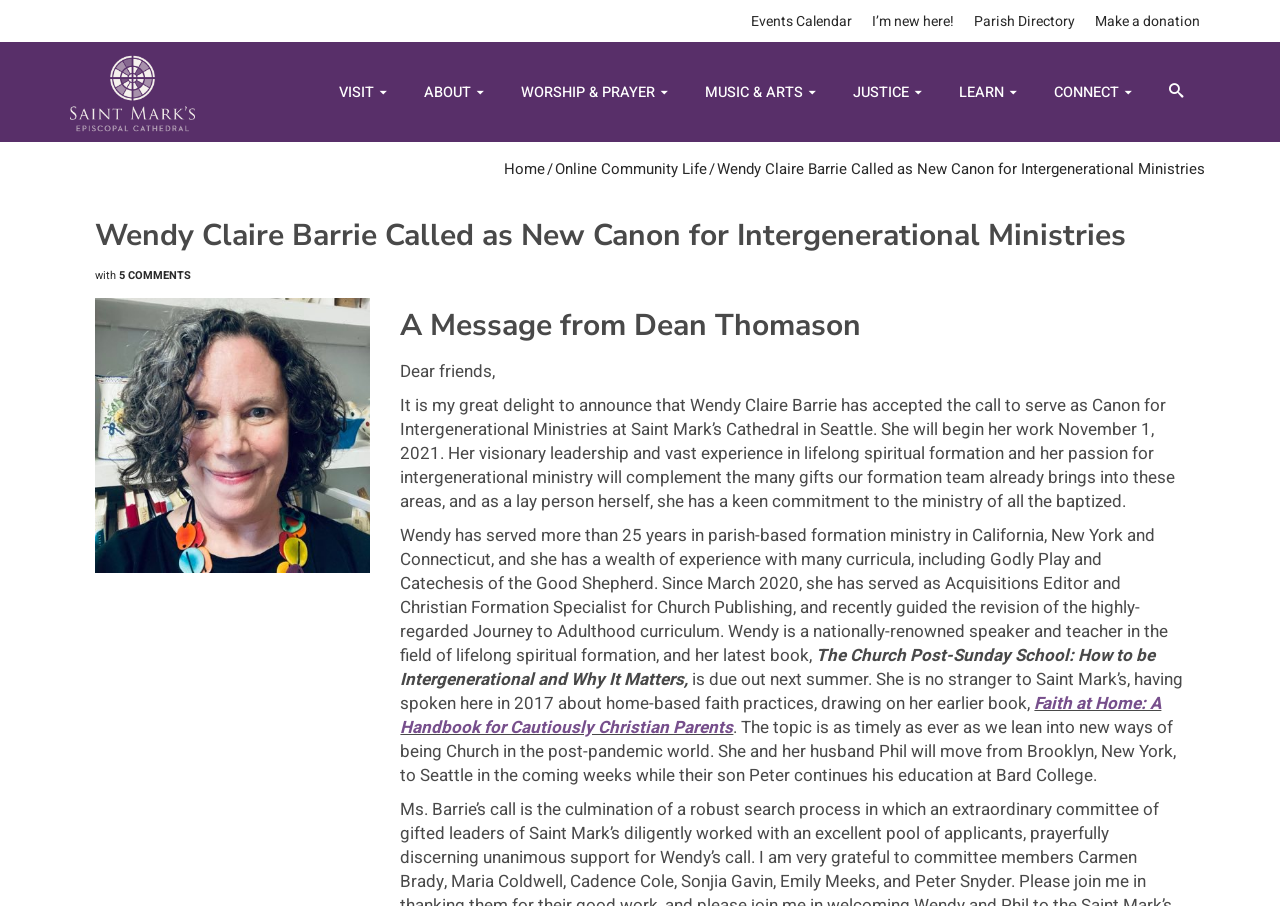What is the name of Wendy Claire Barrie's husband?
Please use the visual content to give a single word or phrase answer.

Phil